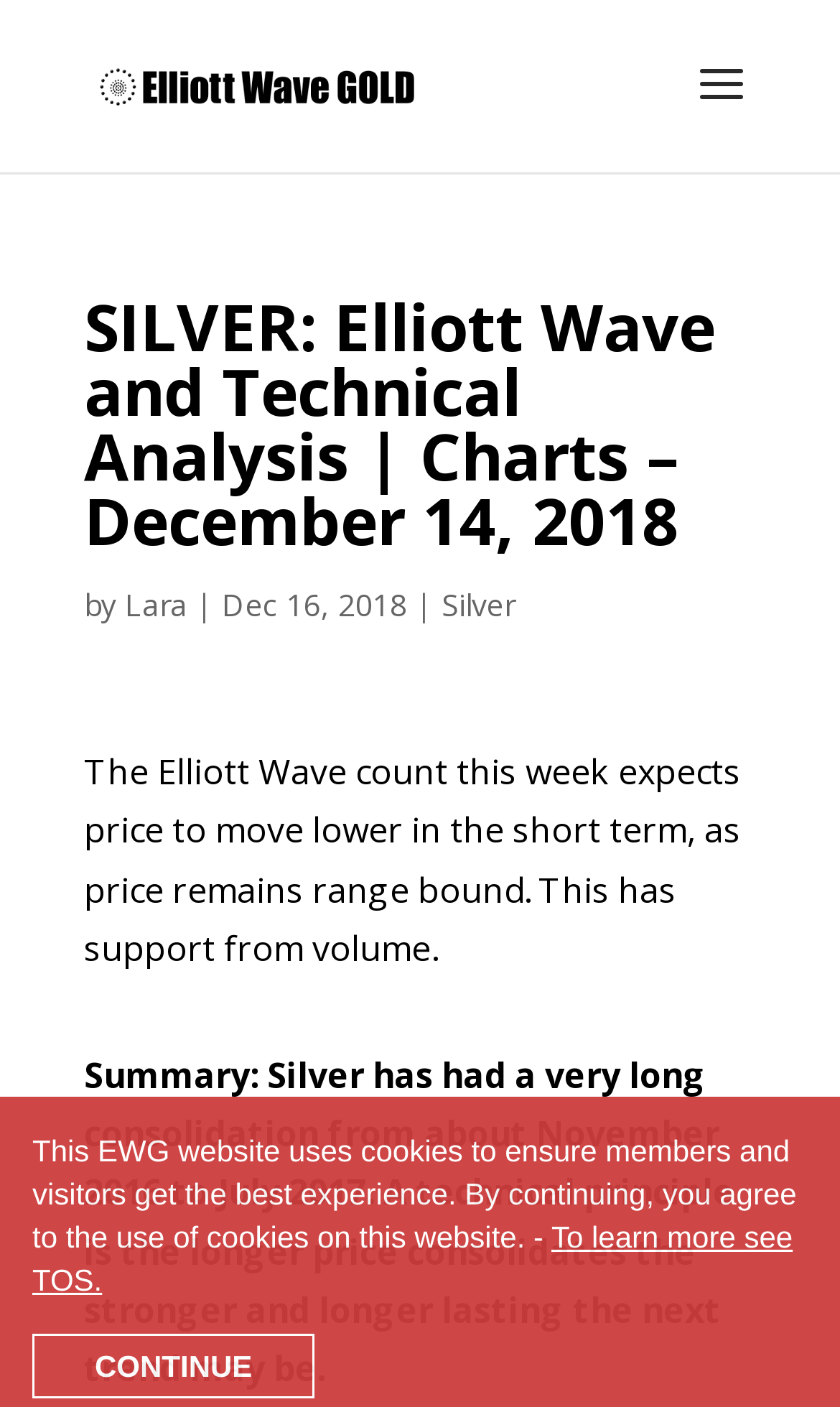Who wrote the article?
Provide a detailed answer to the question, using the image to inform your response.

I found the author's name by looking at the text following the 'by' keyword, which is a common way to indicate the author of an article. The text 'by' is followed by a link with the text 'Lara', which I assume is the author's name.